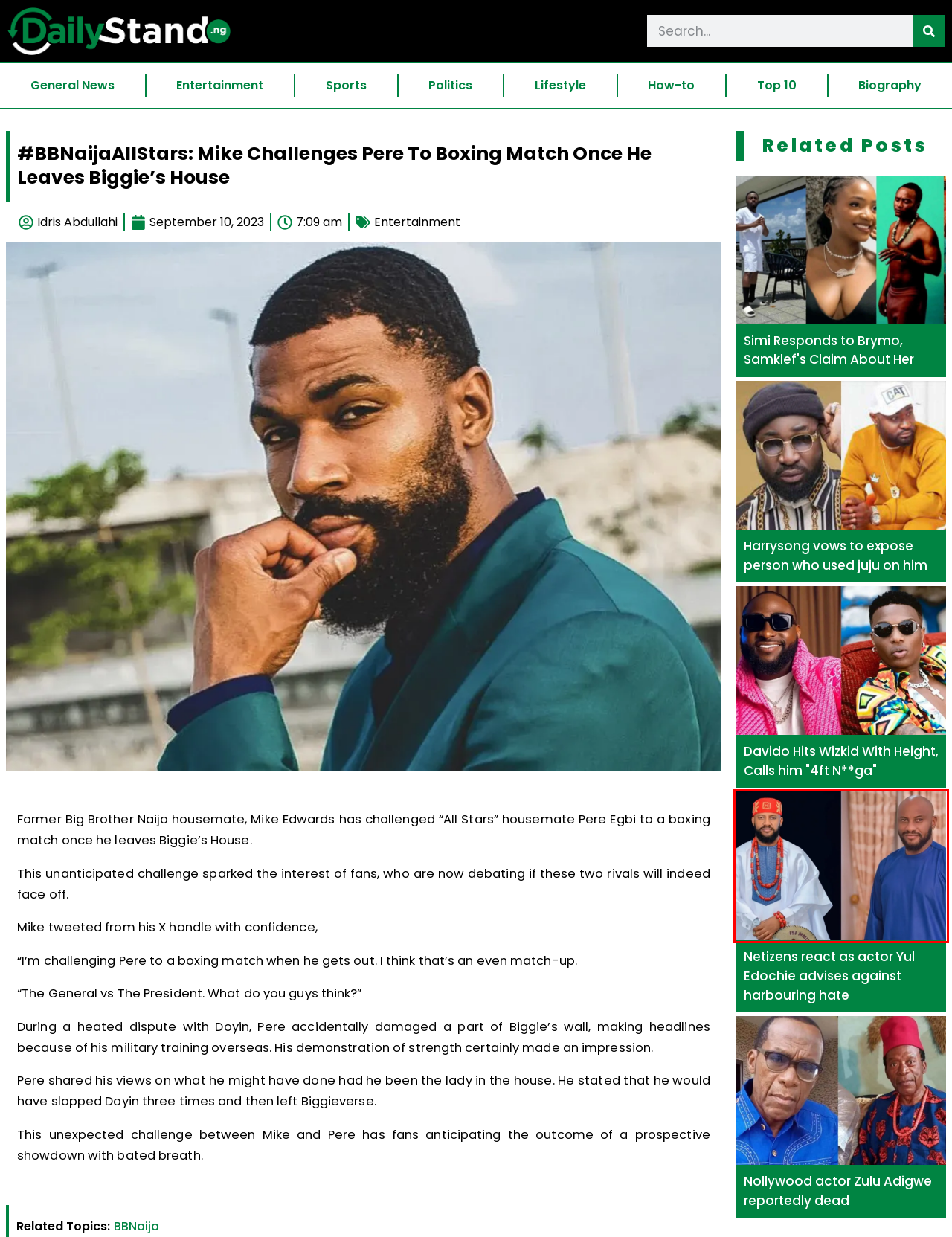You have been given a screenshot of a webpage, where a red bounding box surrounds a UI element. Identify the best matching webpage description for the page that loads after the element in the bounding box is clicked. Options include:
A. Nollywood actor Zulu Adigwe reportedly dead
B. Netizens react as actor Yul Edochie advises against harbouring hate
C. BBNaija Latest News Today
D. Nigerian Sport News, Transfers, Scores, and Results  | Daily Stand Nigeria
E. Harrysong vows to expose person who used juju on him
F. Best Top 10 List in the World  | Daily Stand Nigeria
G. Idris Abdullahi | Daily Stand Nigeria
H. Breaking Nigeria News  | Daily Stand Nigeria

B